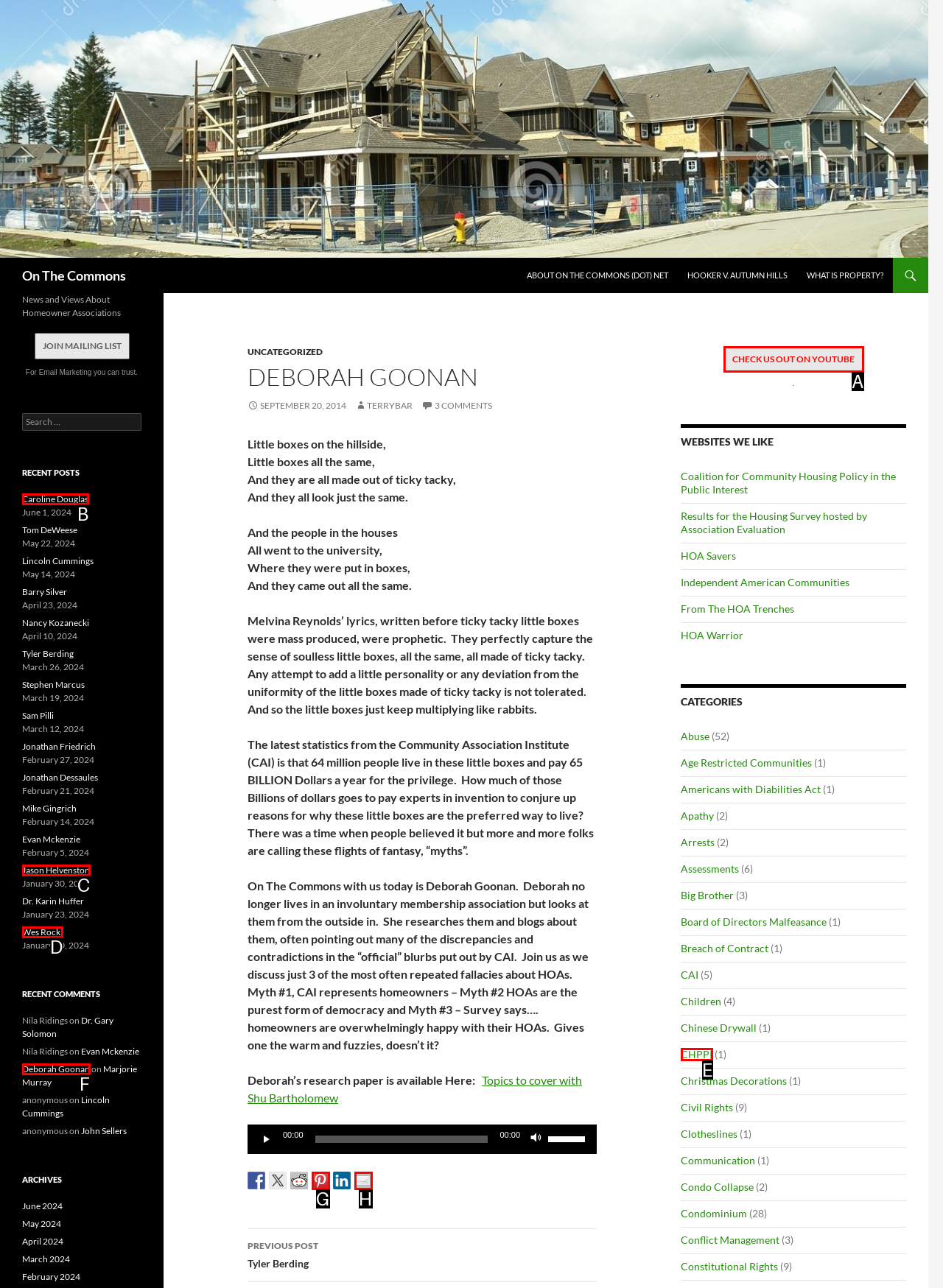Given the description: Wes Rocki, identify the corresponding option. Answer with the letter of the appropriate option directly.

D